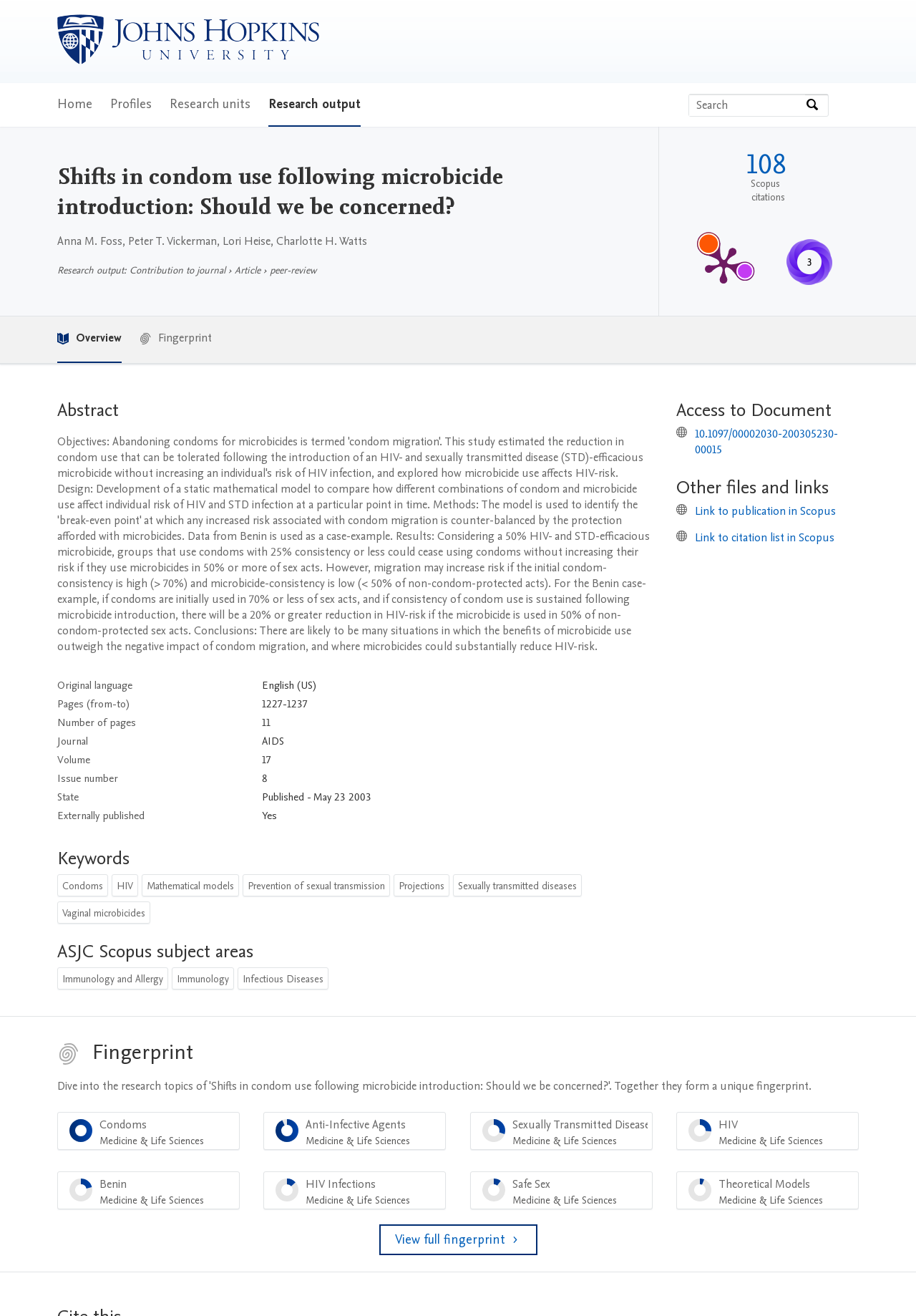What is the text of the webpage's headline?

Shifts in condom use following microbicide introduction: Should we be concerned?